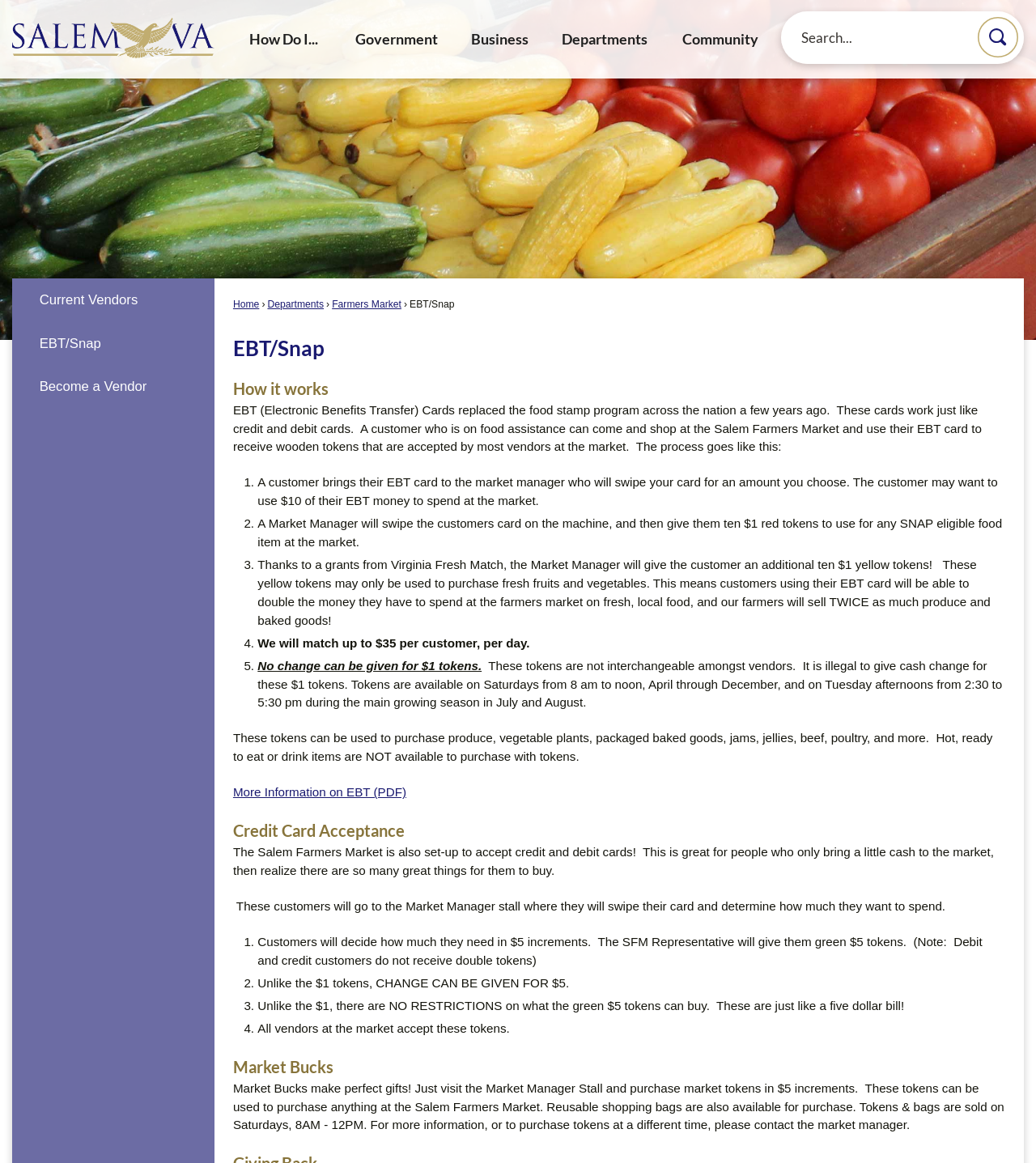Given the element description Home, predict the bounding box coordinates for the UI element in the webpage screenshot. The format should be (top-left x, top-left y, bottom-right x, bottom-right y), and the values should be between 0 and 1.

None